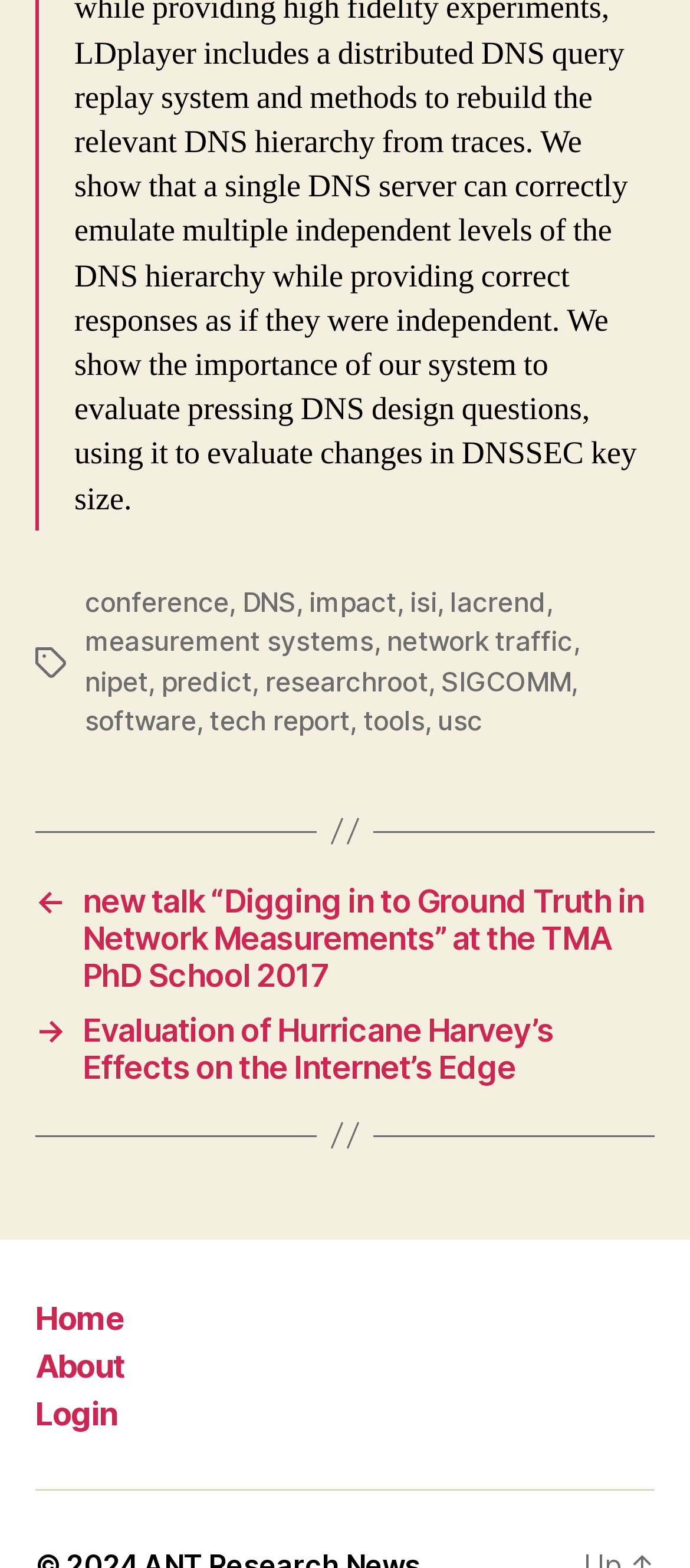What is the last link in the footer section?
Answer the question with a thorough and detailed explanation.

The last link in the footer section is 'Login' which is located at the bottom of the webpage with a bounding box of [0.051, 0.89, 0.171, 0.914].